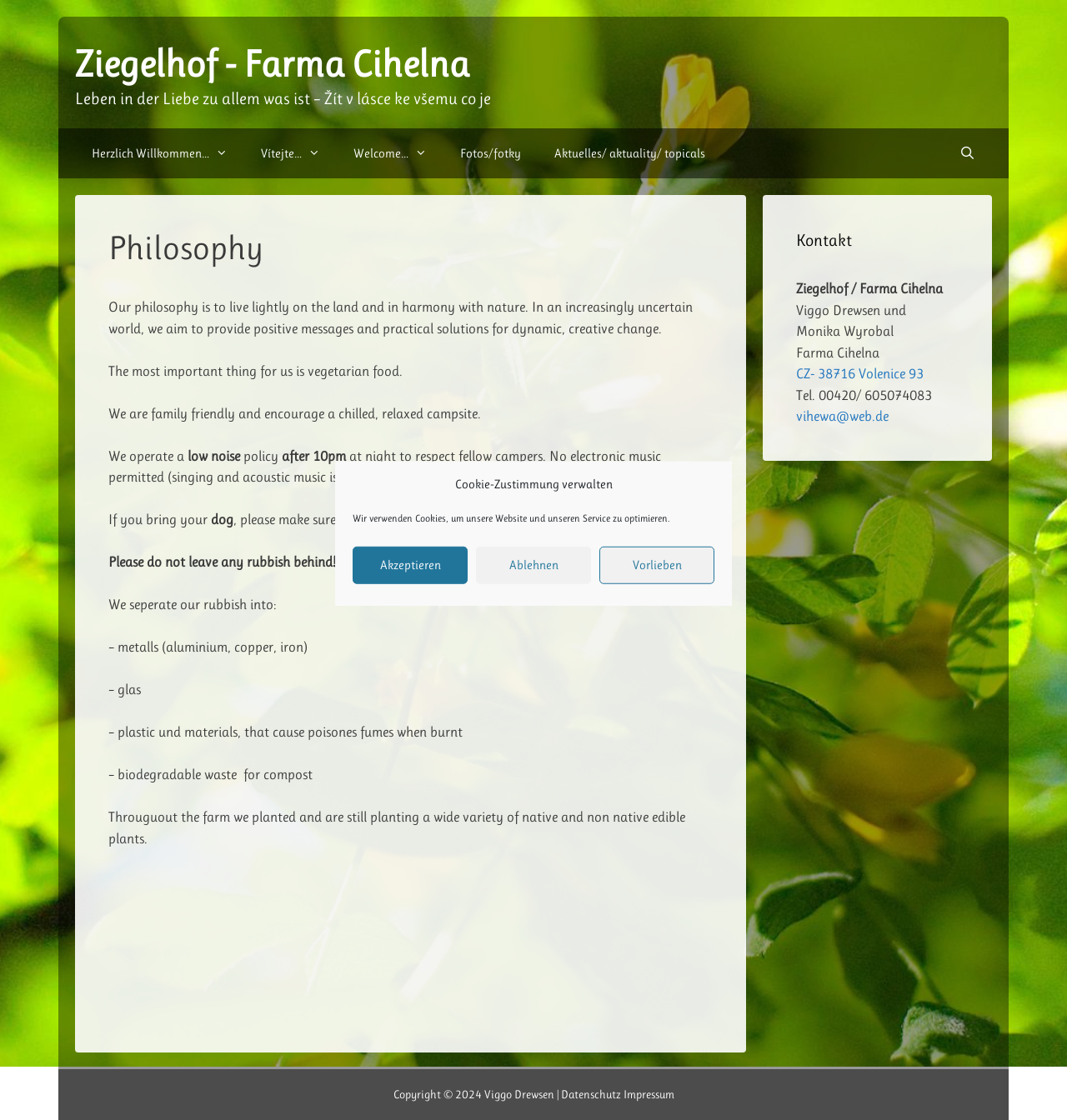Please look at the image and answer the question with a detailed explanation: What is the philosophy of Ziegelhof - Farma Cihelna?

Based on the webpage content, the philosophy of Ziegelhof - Farma Cihelna is to live lightly on the land and in harmony with nature, as stated in the article section.